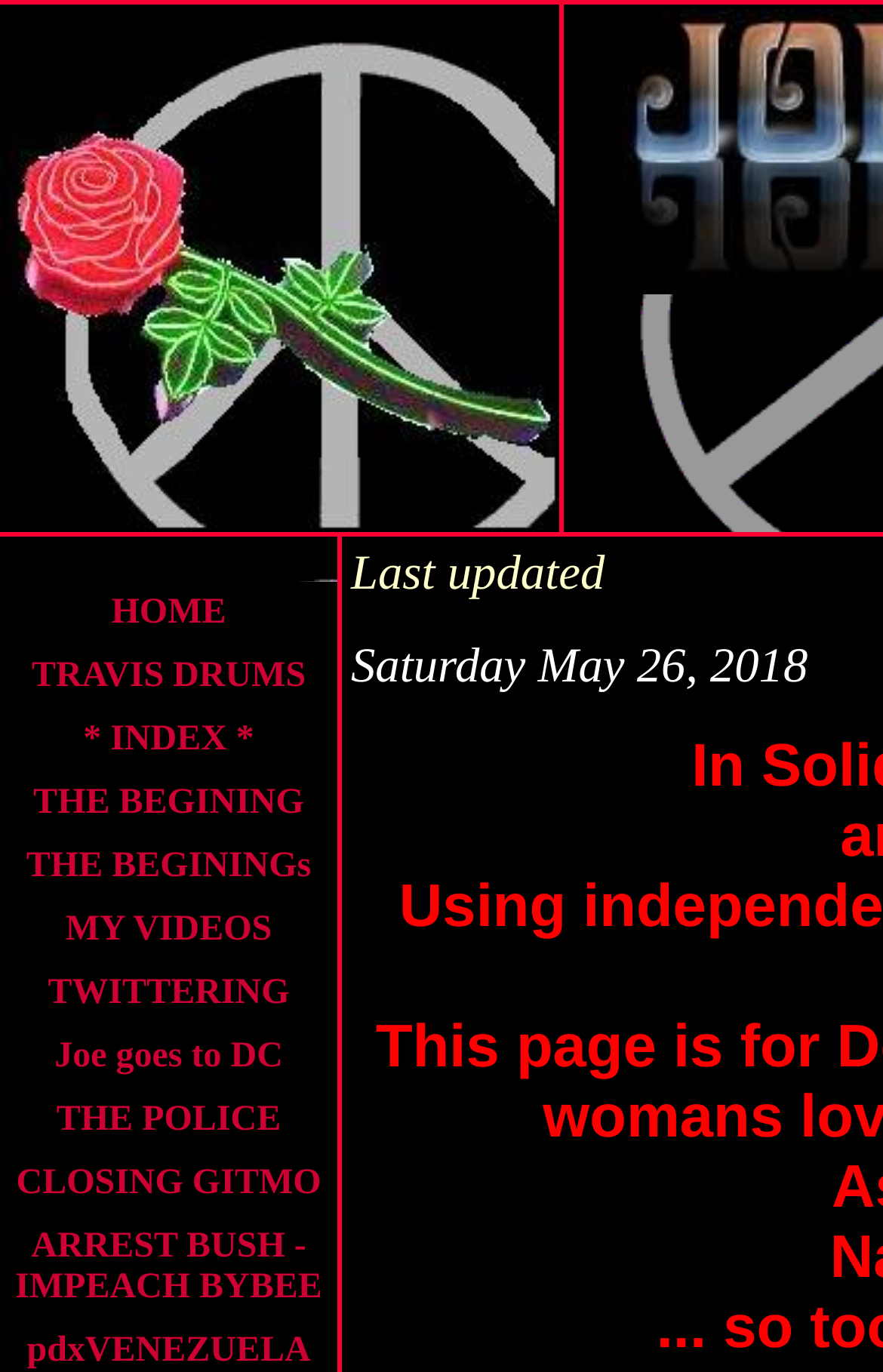Answer the question with a single word or phrase: 
What is the last link on the webpage?

pdxVENEZUELA